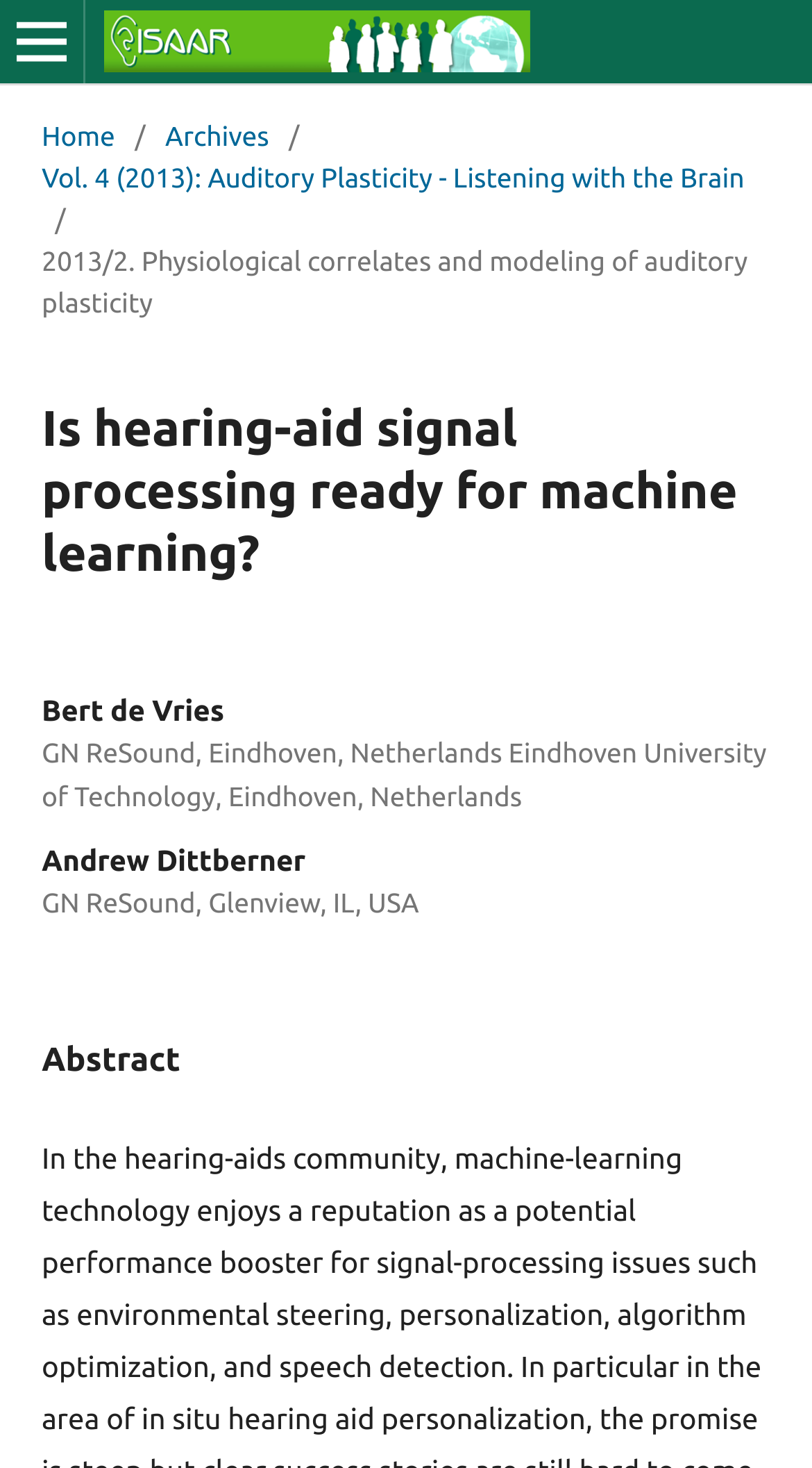Please provide a one-word or phrase answer to the question: 
What is the volume number of the archives?

Vol. 4